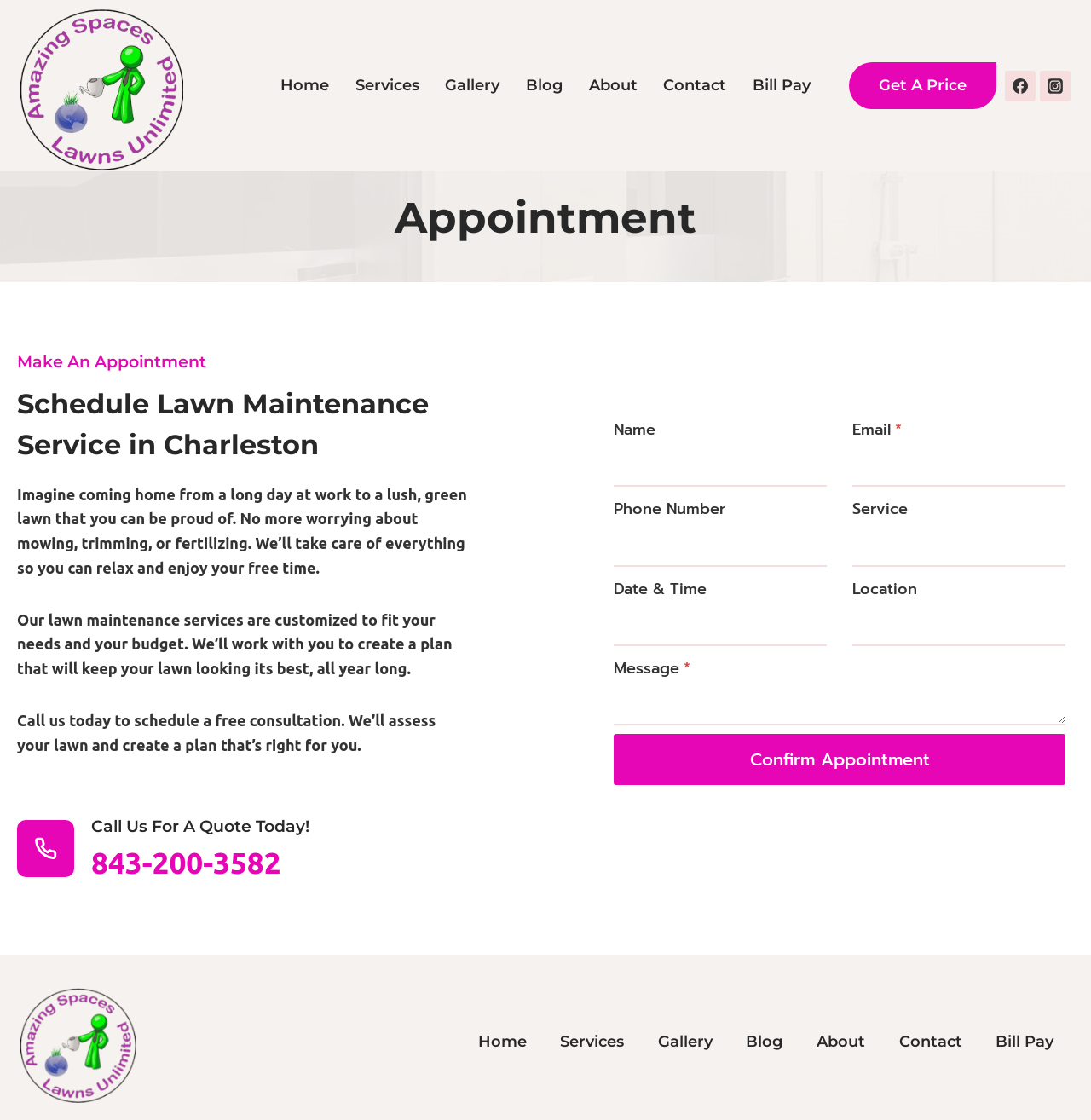Determine the bounding box coordinates of the element that should be clicked to execute the following command: "Visit Facebook page".

[0.921, 0.063, 0.949, 0.09]